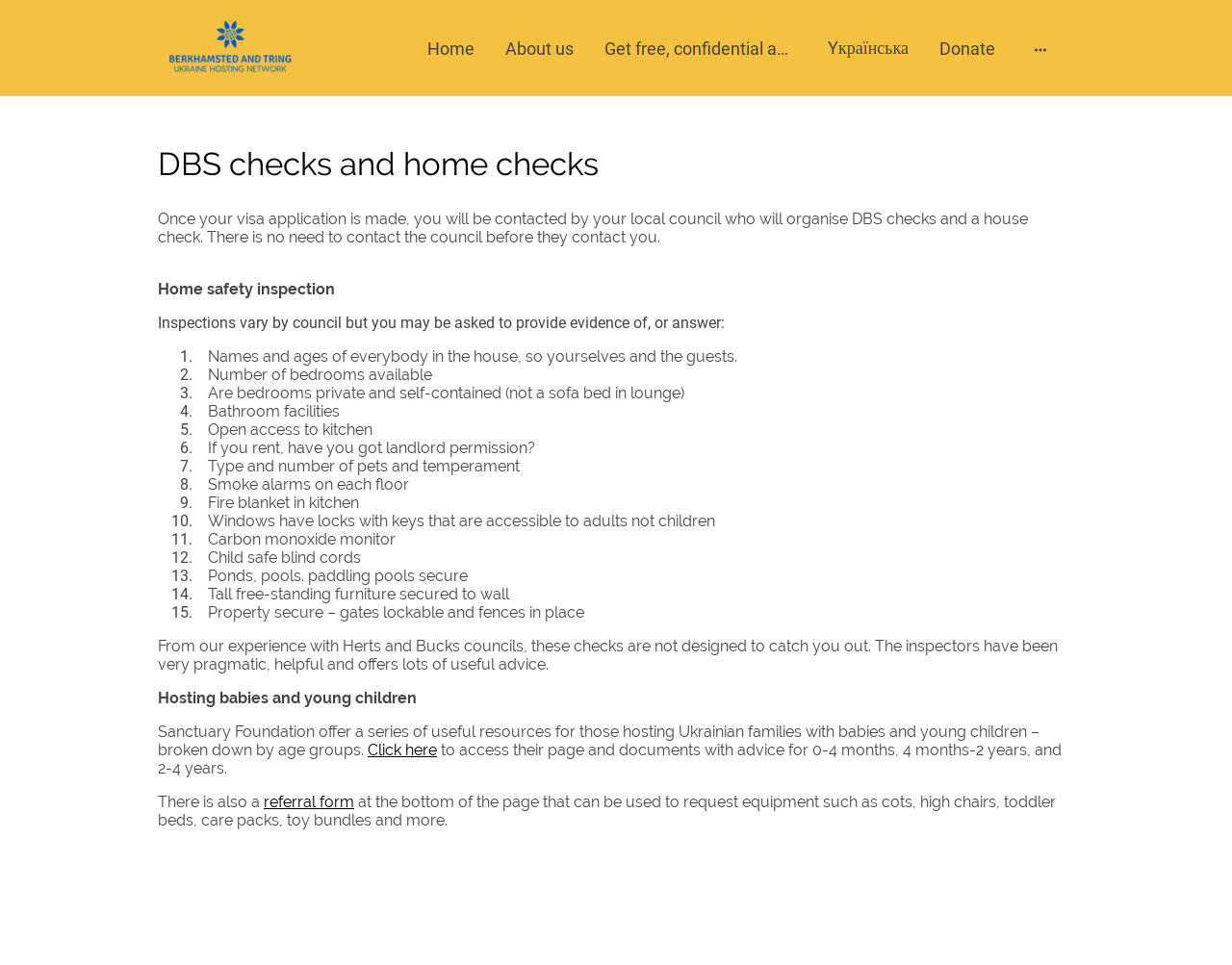Pinpoint the bounding box coordinates of the element you need to click to execute the following instruction: "Click referral form". The bounding box should be represented by four float numbers between 0 and 1, in the format [left, top, right, bottom].

[0.214, 0.821, 0.288, 0.84]